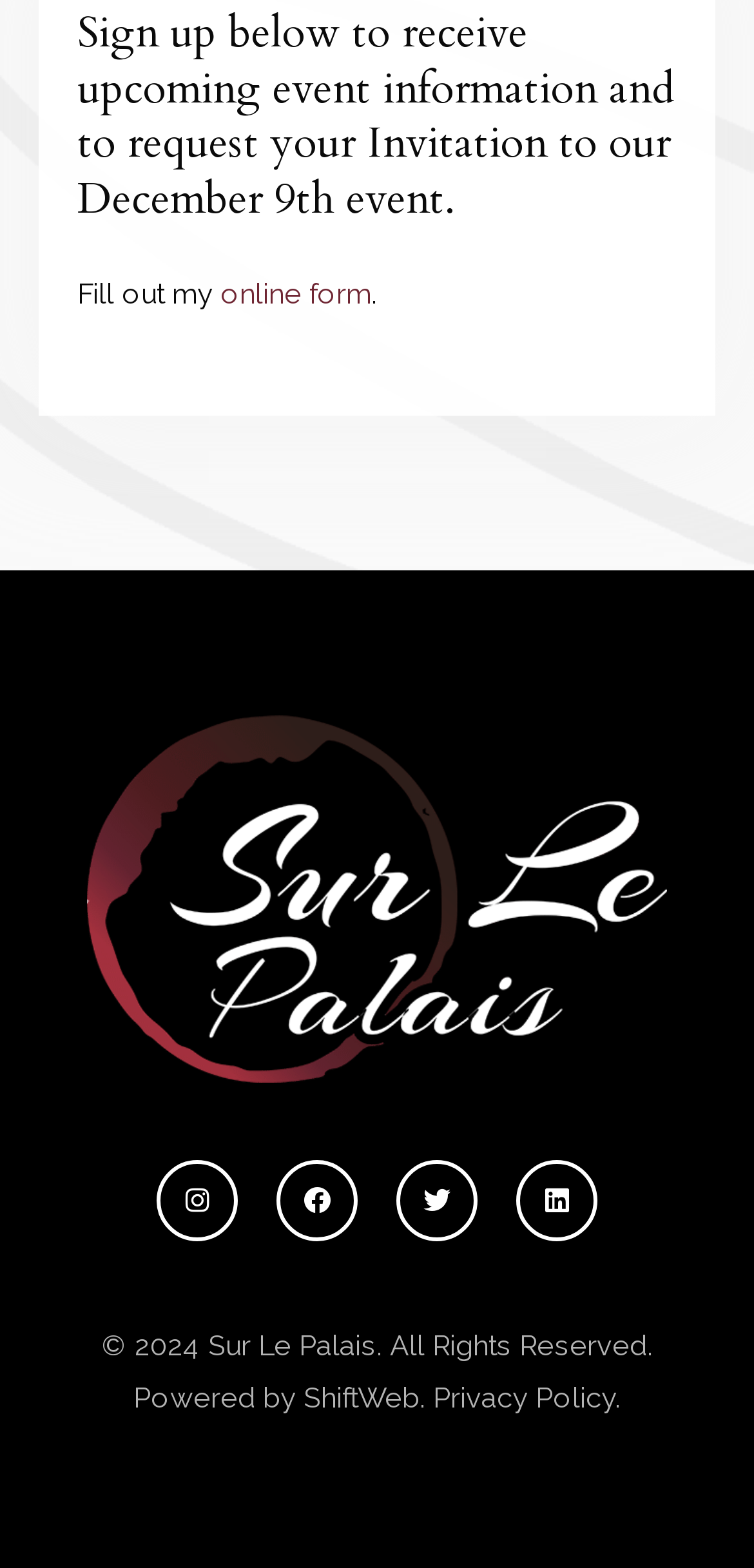Please provide a brief answer to the following inquiry using a single word or phrase:
What is the name of the company powering the webpage?

ShiftWeb